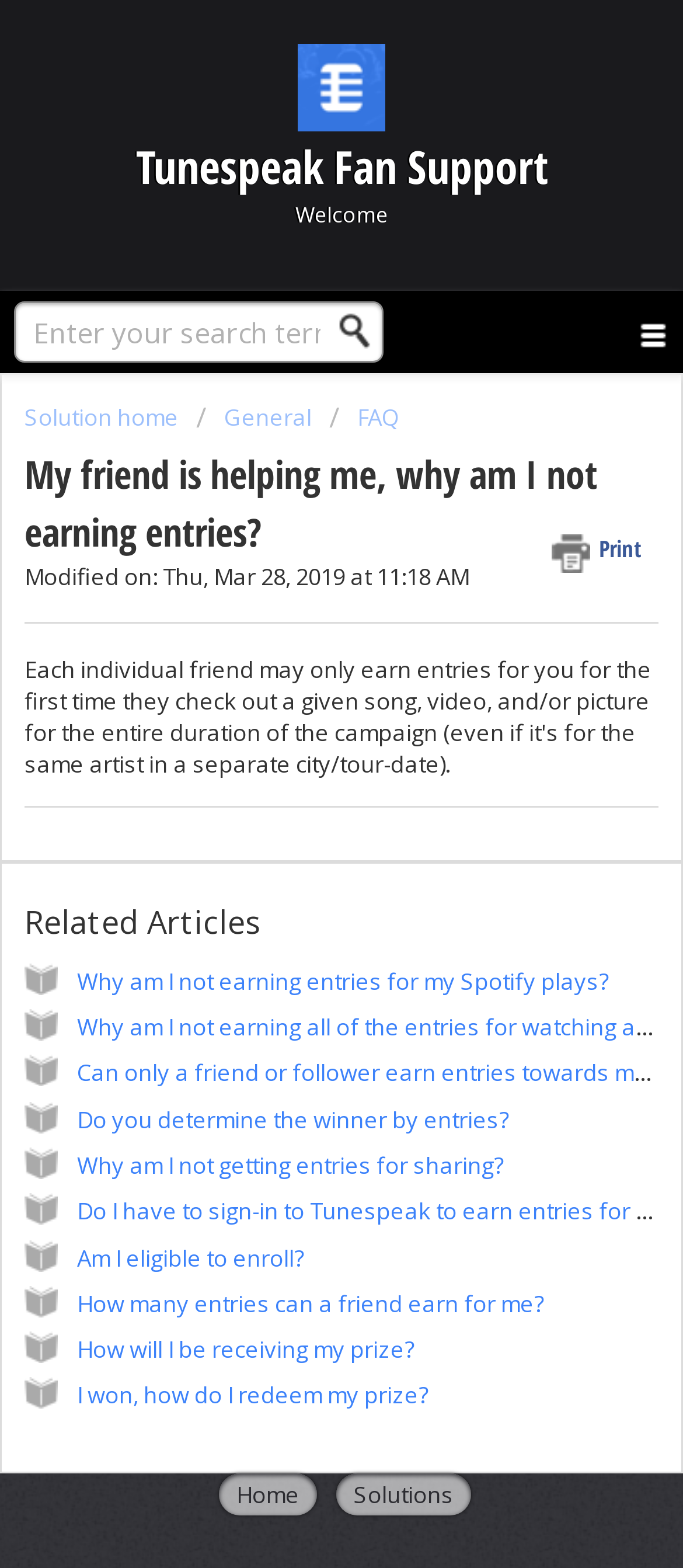Please identify the bounding box coordinates of the element that needs to be clicked to perform the following instruction: "Read related article about why am I not earning entries for my Spotify plays".

[0.113, 0.615, 0.892, 0.635]